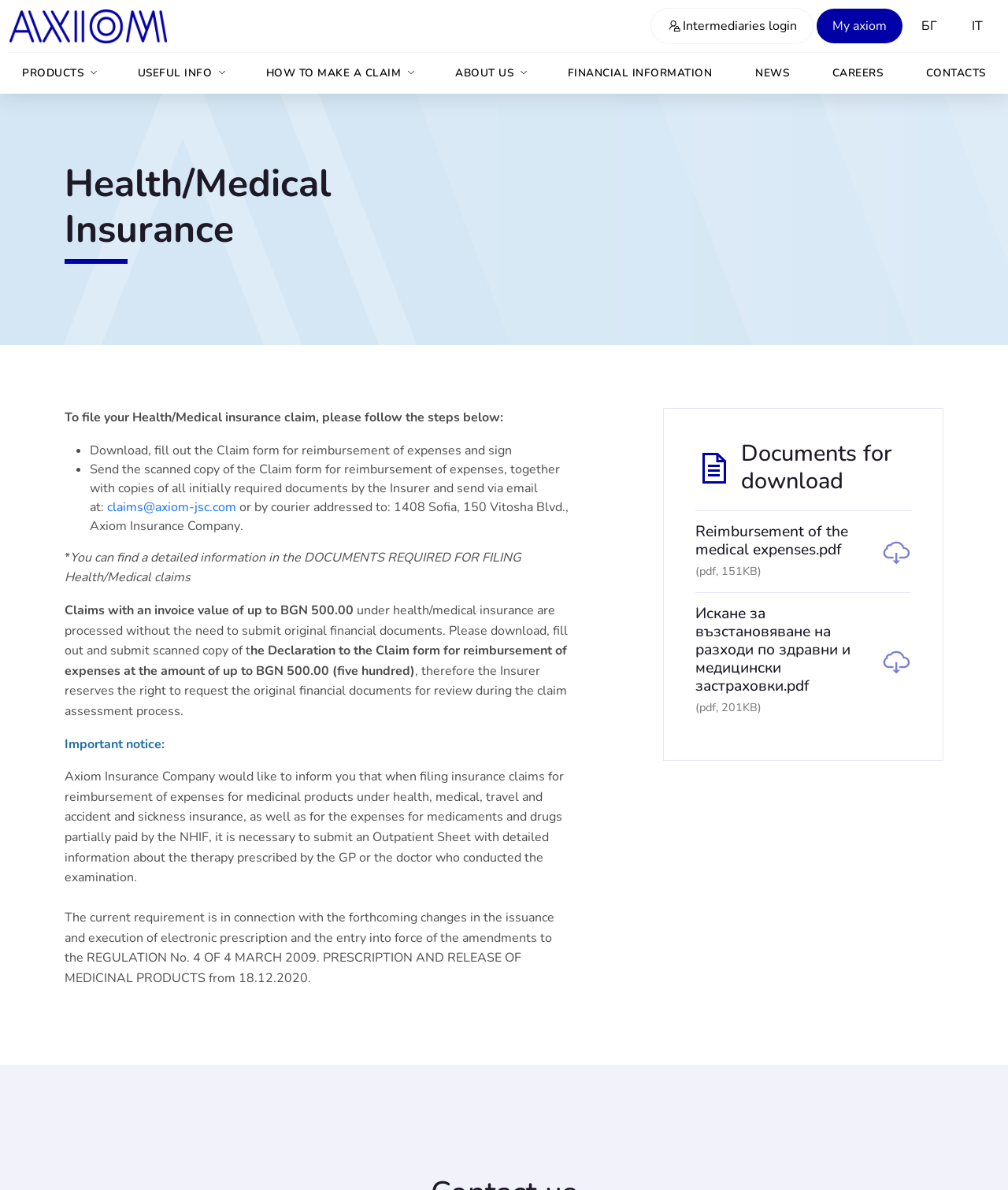Using the given description, provide the bounding box coordinates formatted as (top-left x, top-left y, bottom-right x, bottom-right y), with all values being floating point numbers between 0 and 1. Description: name="s" placeholder="Search"

None